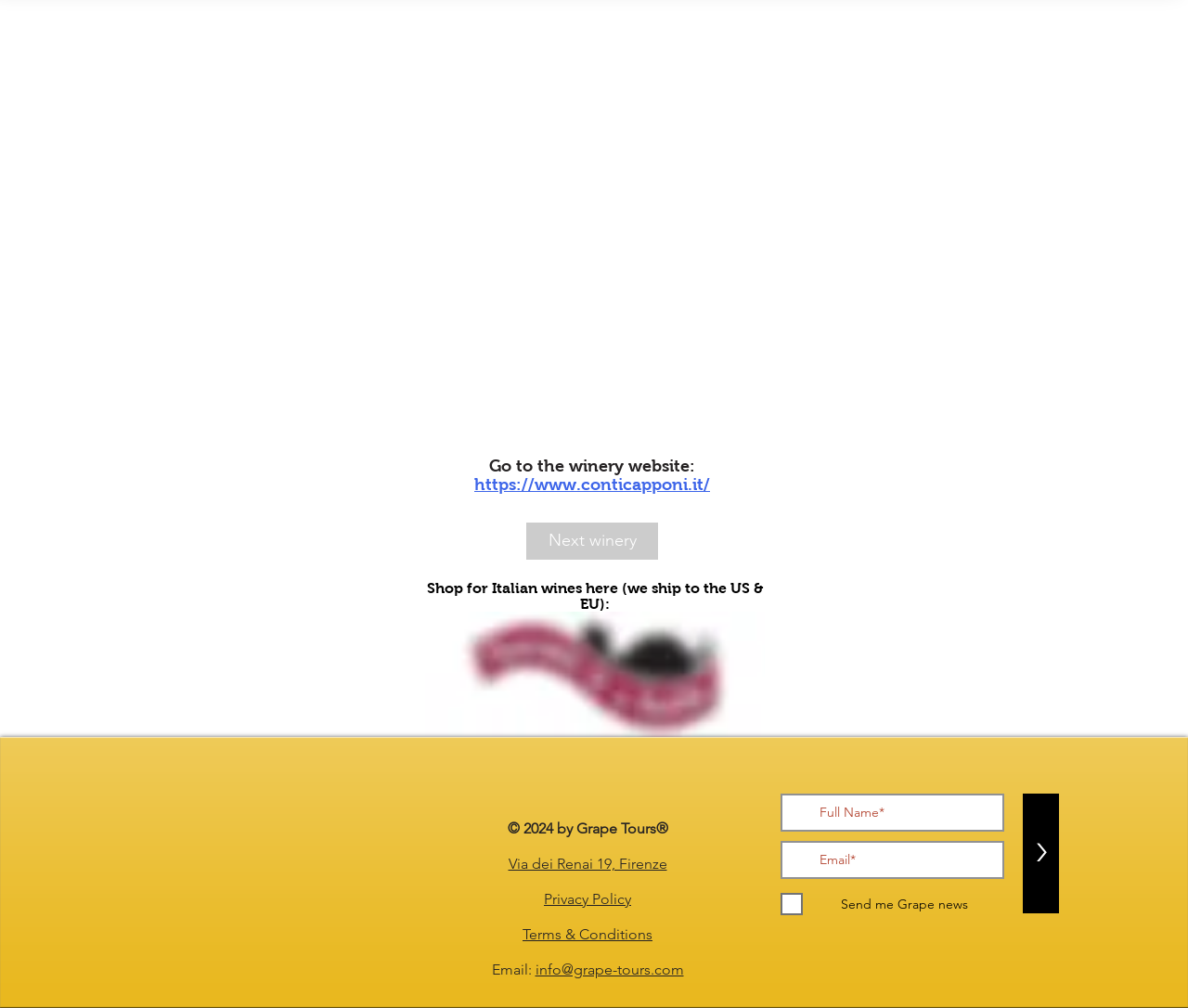Identify the bounding box coordinates of the clickable region required to complete the instruction: "Contact via email". The coordinates should be given as four float numbers within the range of 0 and 1, i.e., [left, top, right, bottom].

[0.45, 0.953, 0.575, 0.971]